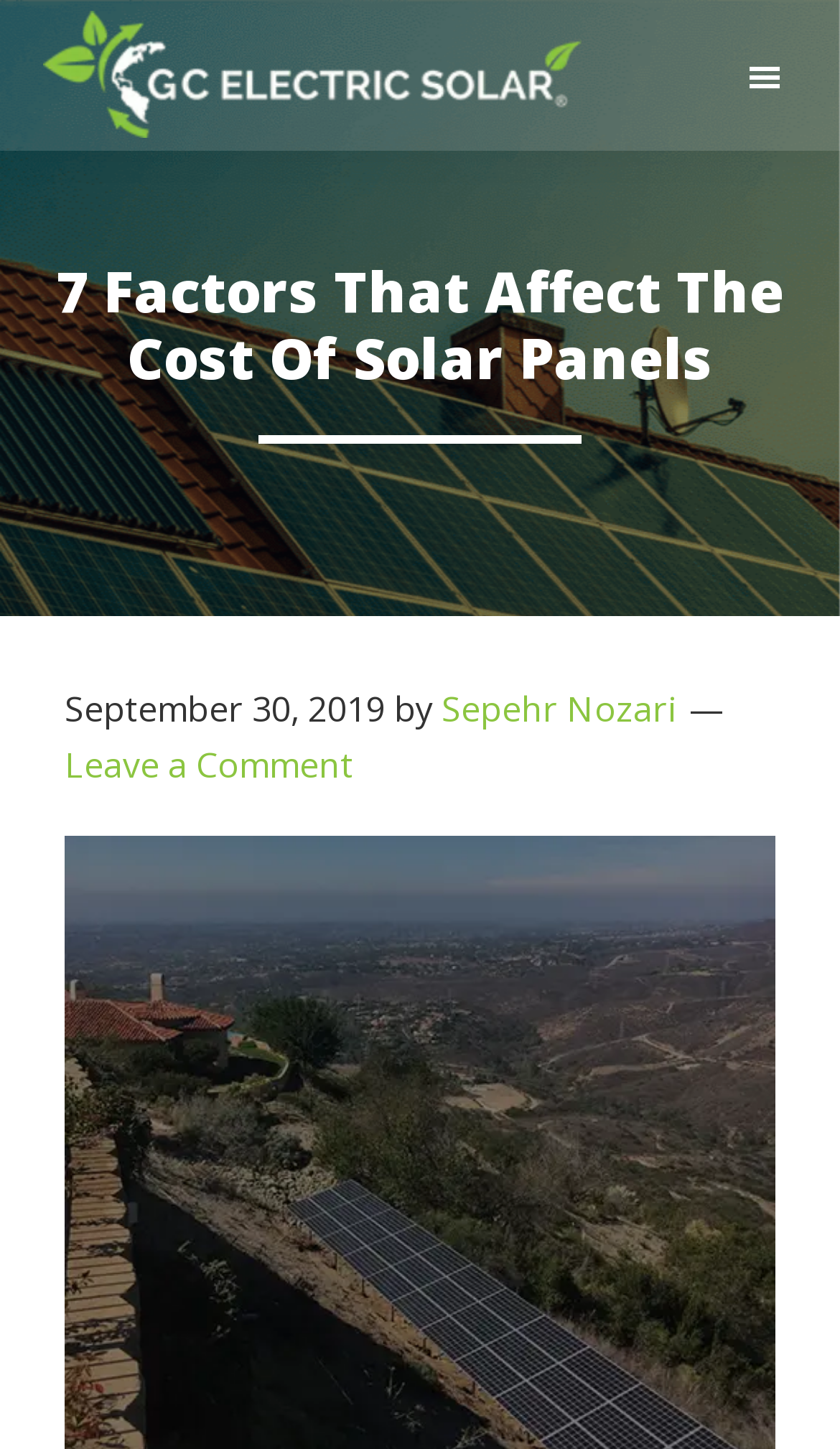What is the name of the solar company?
From the details in the image, provide a complete and detailed answer to the question.

The name of the solar company can be found in the top-left corner of the webpage, where it says 'GC Electric Solar – Residential & Commercial Solar Installers'.